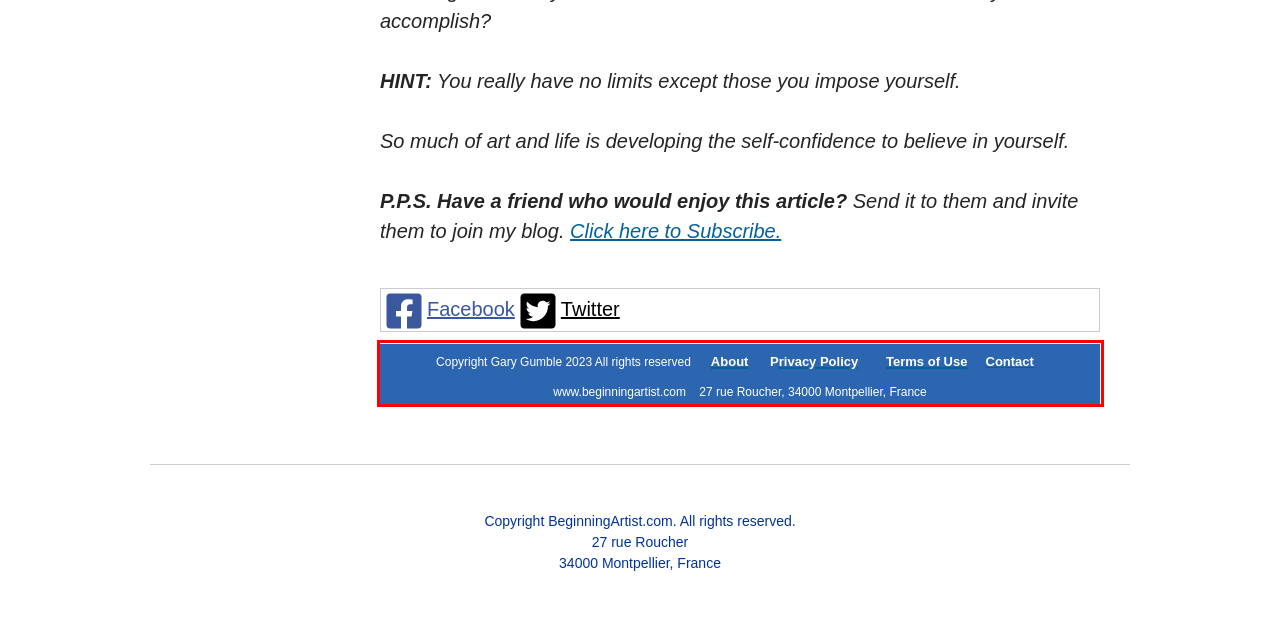Please extract the text content within the red bounding box on the webpage screenshot using OCR.

Copyright Gary Gumble 2023 All rights reserved About Privacy Policy Terms of Use Contact www.beginningartist.com 27 rue Roucher, 34000 Montpellier, France